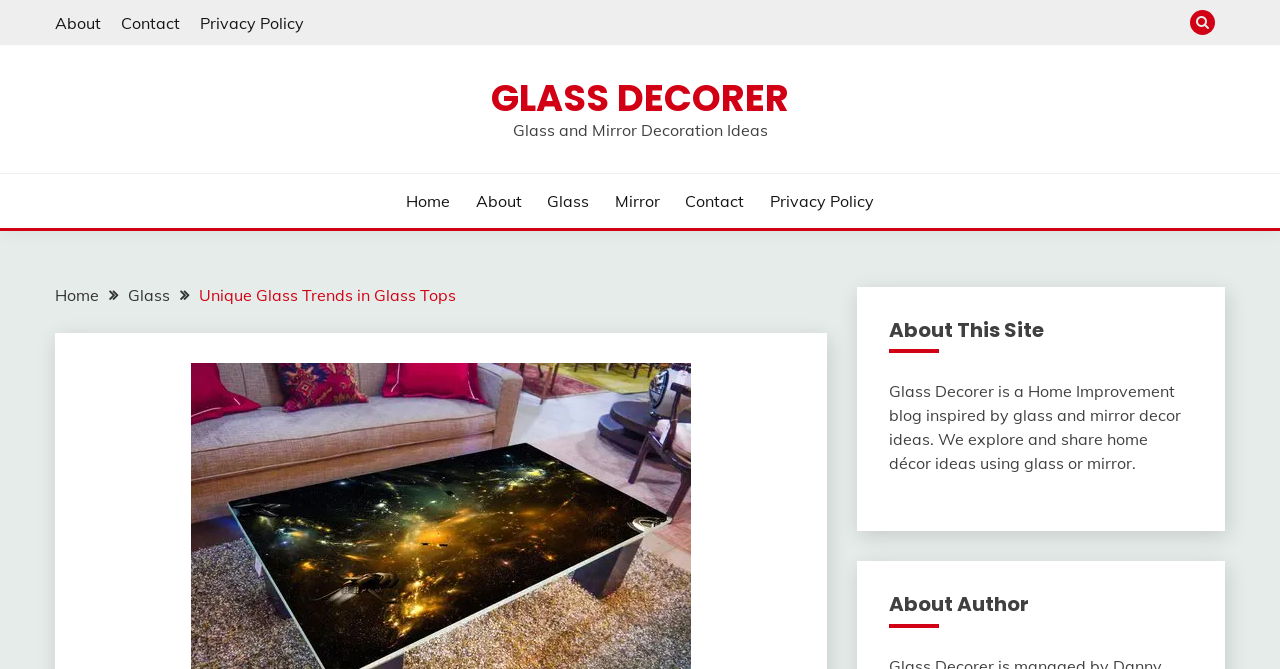What is the purpose of the website?
Look at the screenshot and respond with a single word or phrase.

Share home décor ideas